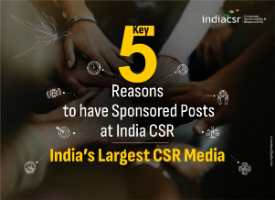Provide a thorough and detailed response to the question by examining the image: 
What is the purpose of utilizing sponsored content?

The purpose of utilizing sponsored content is to enhance visibility and engagement within the CSR sector, suggesting that such strategies can significantly benefit organizations aiming to reach wider audiences effectively.